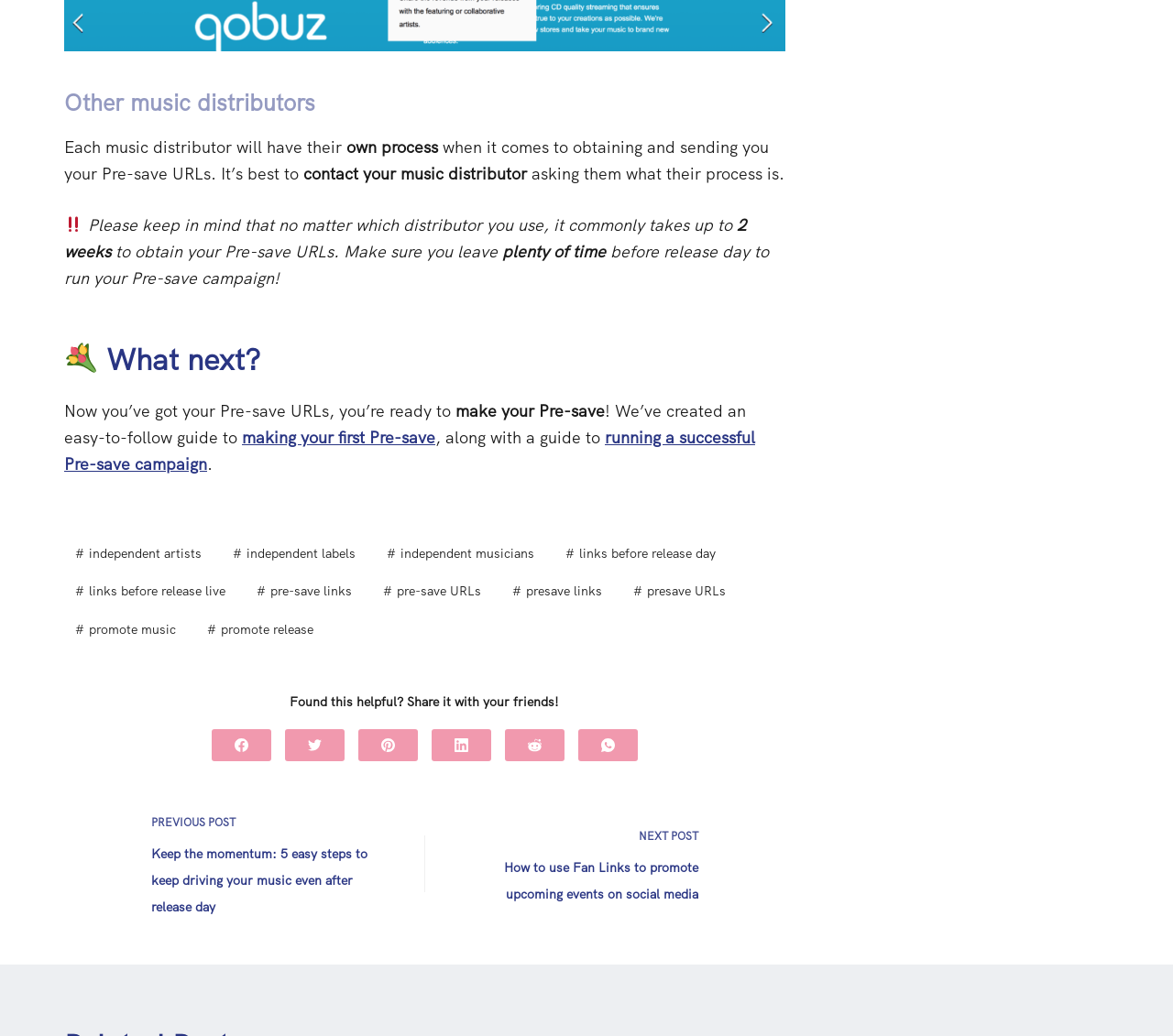Specify the bounding box coordinates of the element's area that should be clicked to execute the given instruction: "Click on 'running a successful Pre-save campaign'". The coordinates should be four float numbers between 0 and 1, i.e., [left, top, right, bottom].

[0.055, 0.412, 0.644, 0.458]